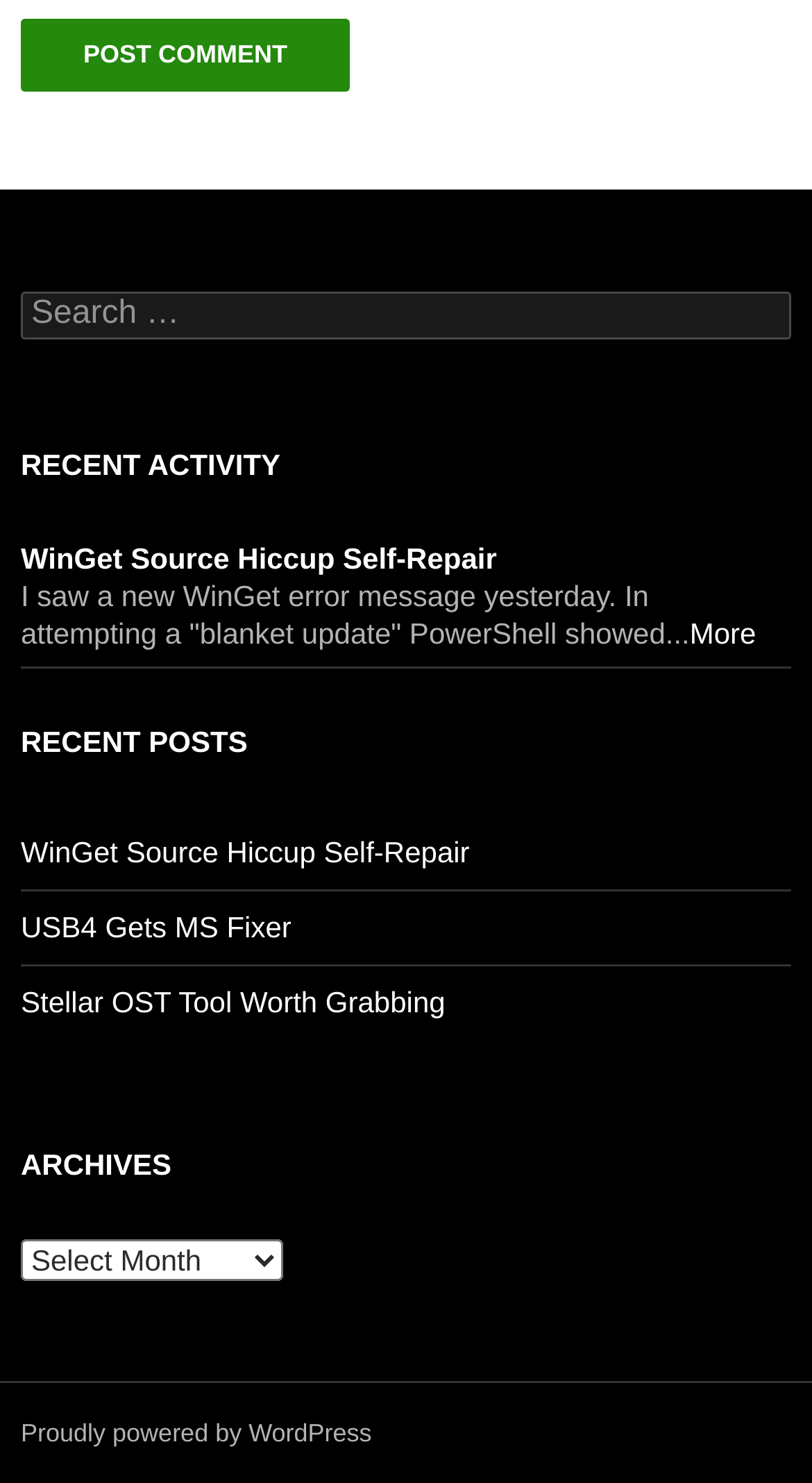What is the purpose of the Archives section?
Please provide a detailed answer to the question.

I found a section with a heading 'ARCHIVES' and it contains a combobox with a bounding box coordinate of [0.026, 0.836, 0.349, 0.864] and a static text 'Archives', indicating that it is used to select archives.